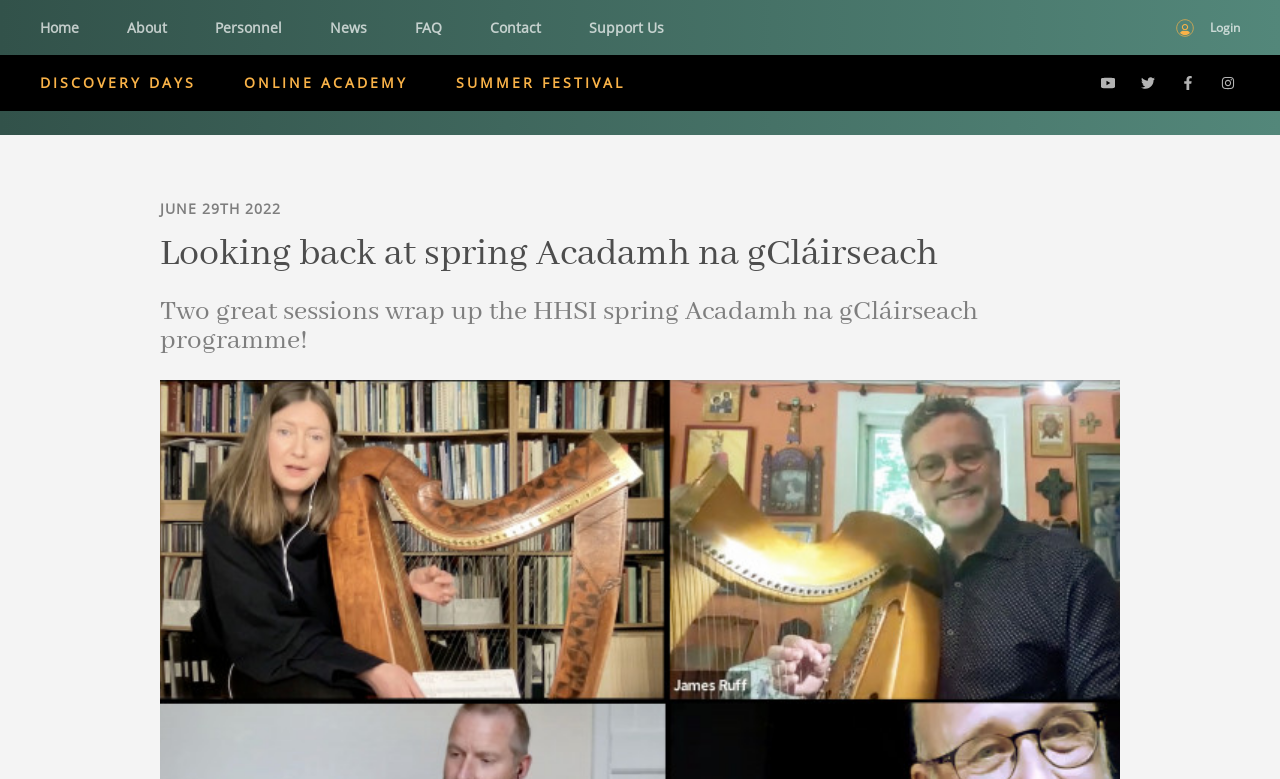Can you specify the bounding box coordinates of the area that needs to be clicked to fulfill the following instruction: "view news"?

[0.258, 0.0, 0.287, 0.051]